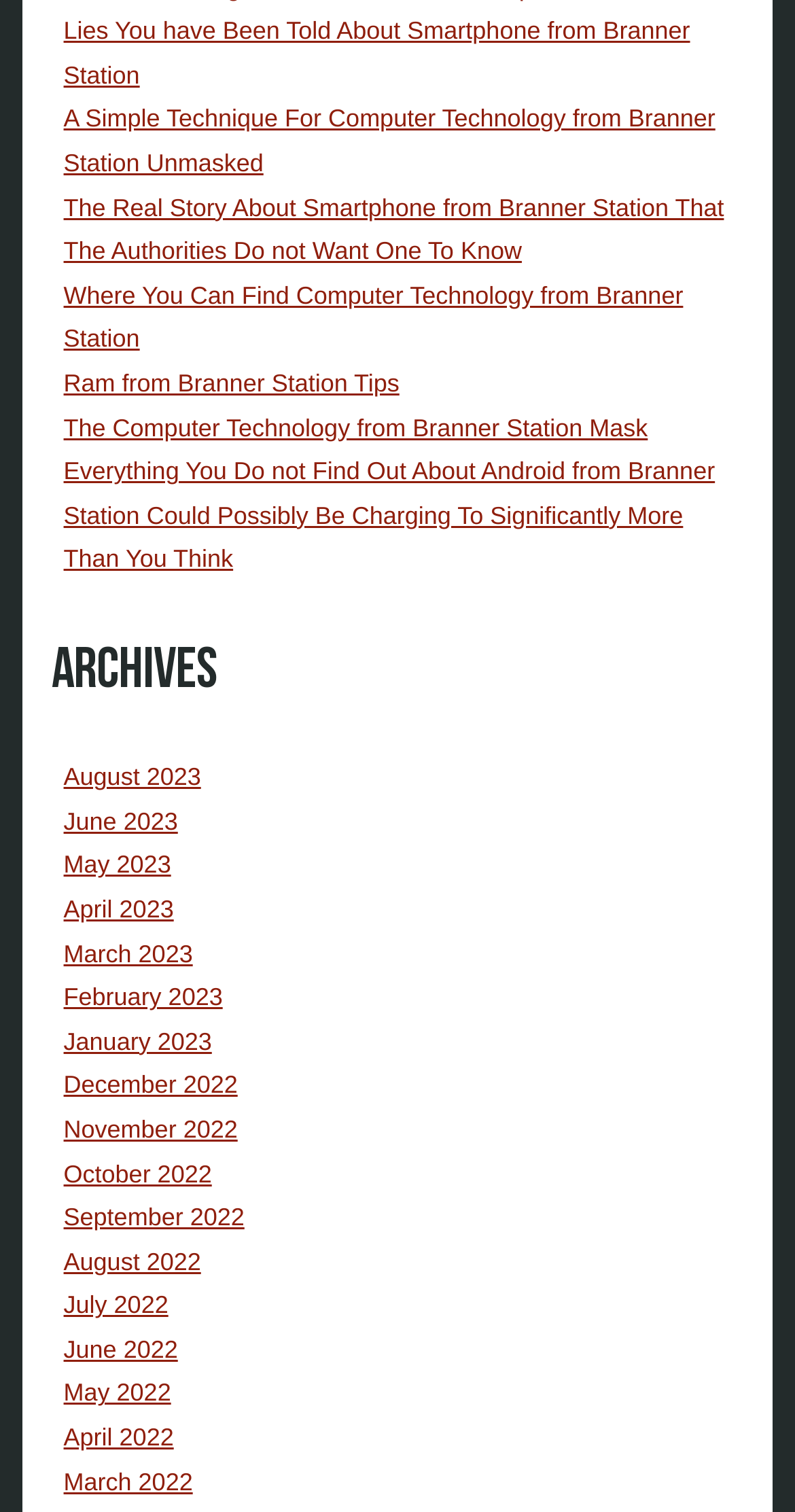Identify the bounding box for the UI element described as: "Ram from Branner Station Tips". Ensure the coordinates are four float numbers between 0 and 1, formatted as [left, top, right, bottom].

[0.08, 0.244, 0.502, 0.263]